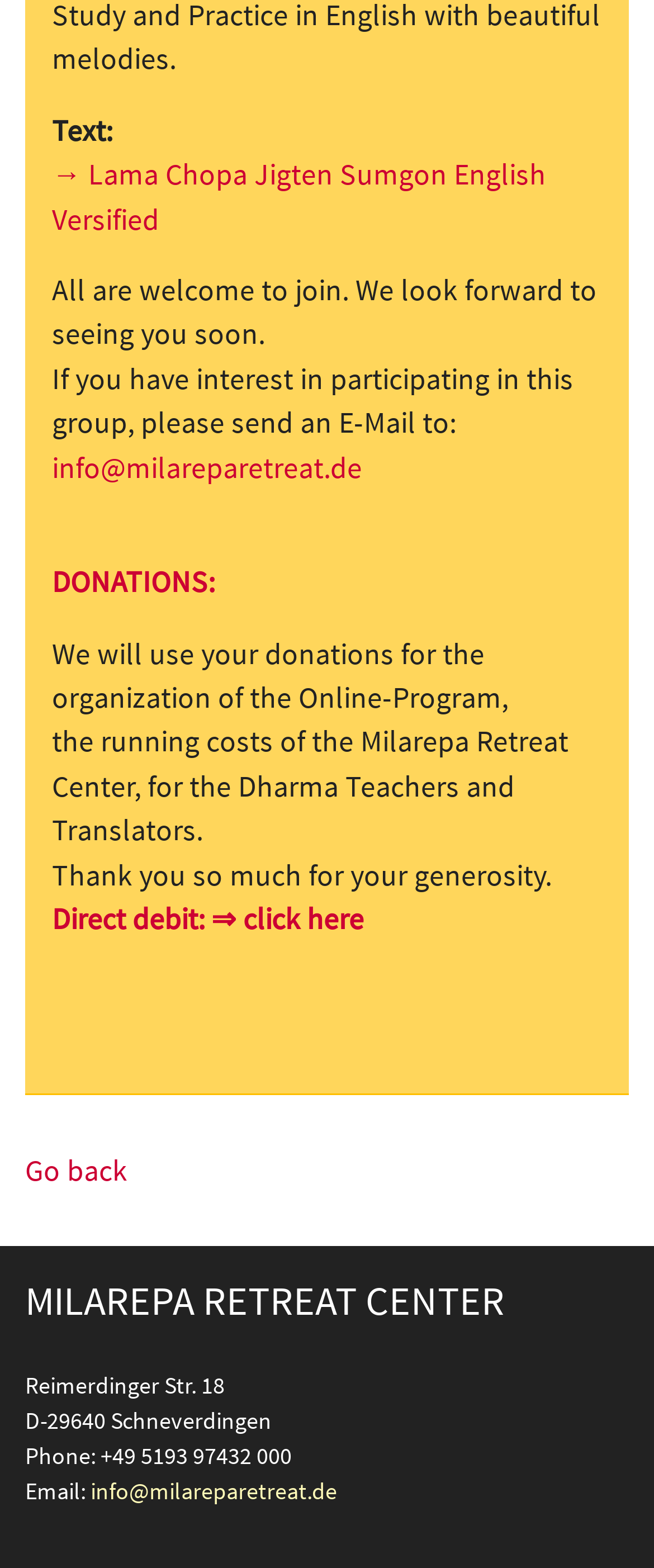Please give a concise answer to this question using a single word or phrase: 
What is the phone number of the retreat center?

+49 5193 97432 000